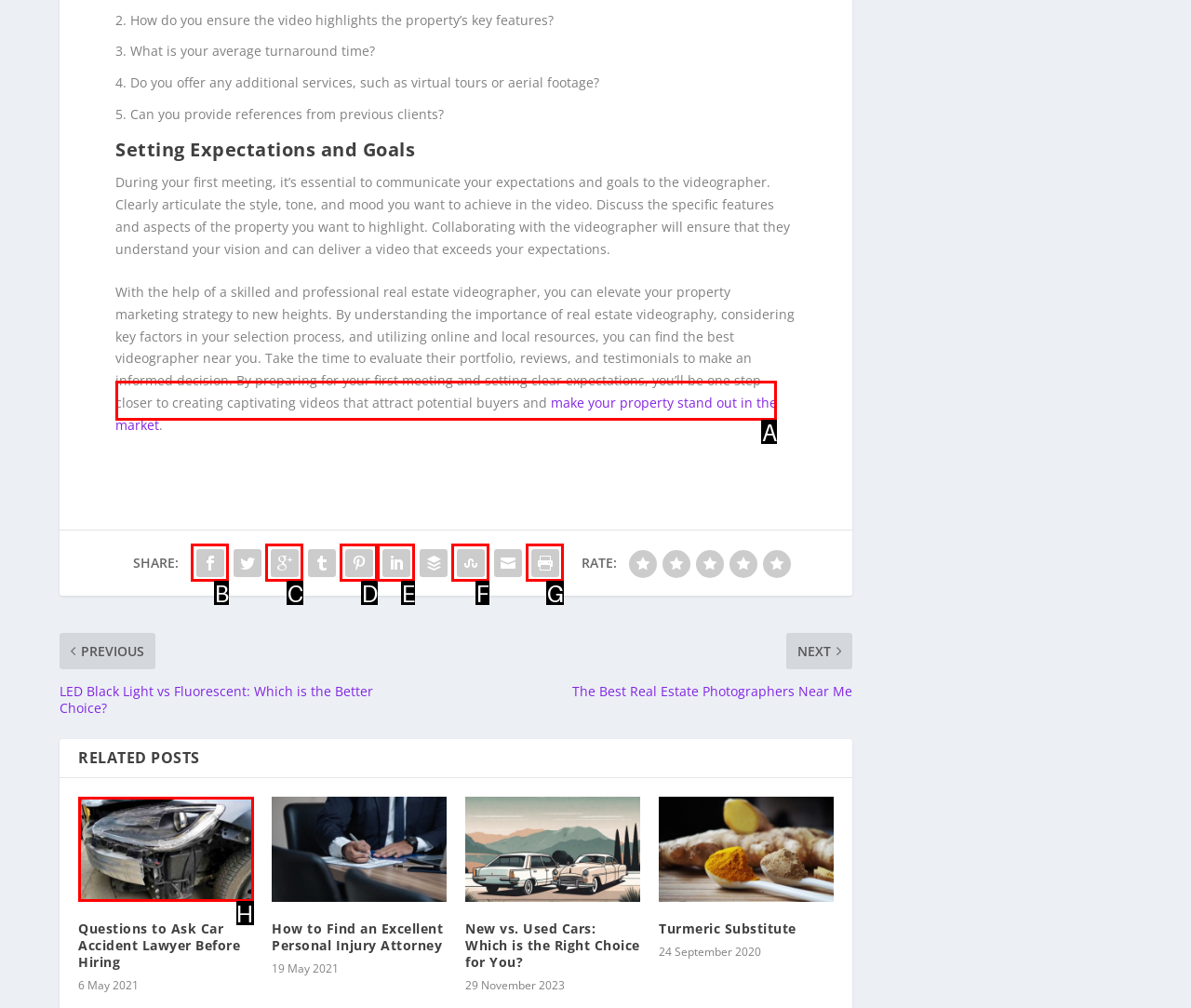Identify the letter of the UI element you should interact with to perform the task: Click the link to make your property stand out in the market
Reply with the appropriate letter of the option.

A